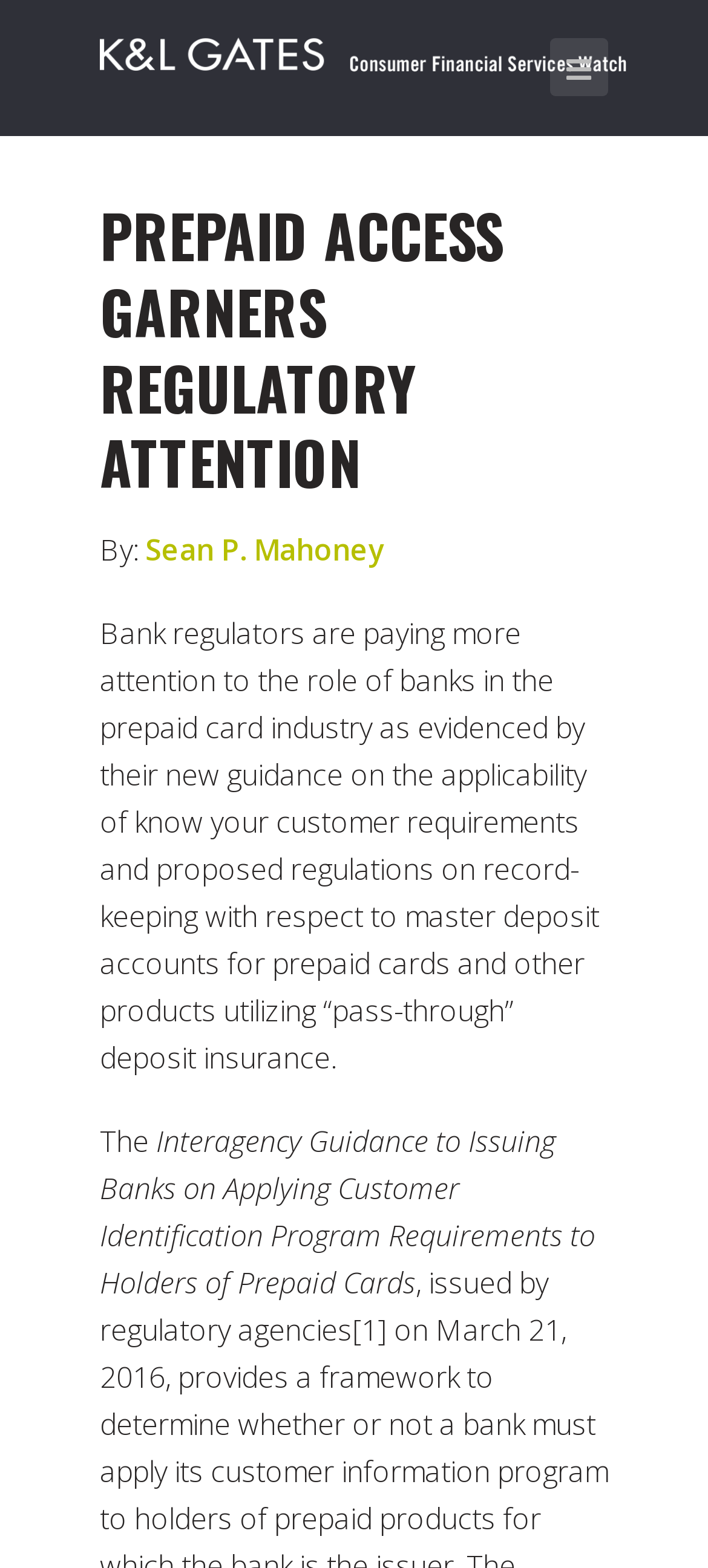What are bank regulators paying more attention to?
Based on the image, answer the question with as much detail as possible.

I determined what bank regulators are paying more attention to by reading the first sentence of the article, which states that 'bank regulators are paying more attention to the role of banks in the prepaid card industry', indicating that they are paying more attention to this specific area.